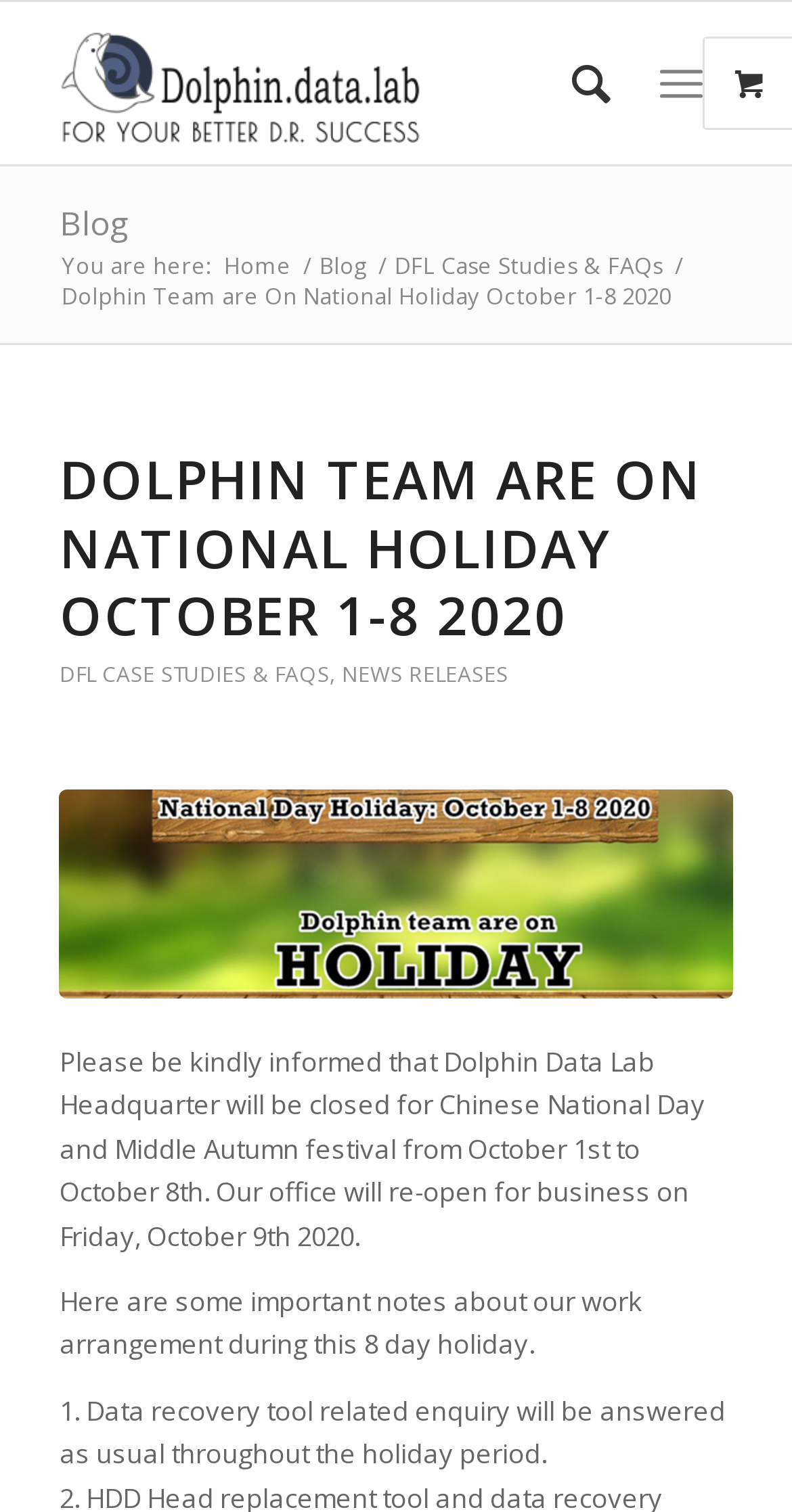Please find the bounding box coordinates of the element that must be clicked to perform the given instruction: "Go to 'Privacy Policy'". The coordinates should be four float numbers from 0 to 1, i.e., [left, top, right, bottom].

None